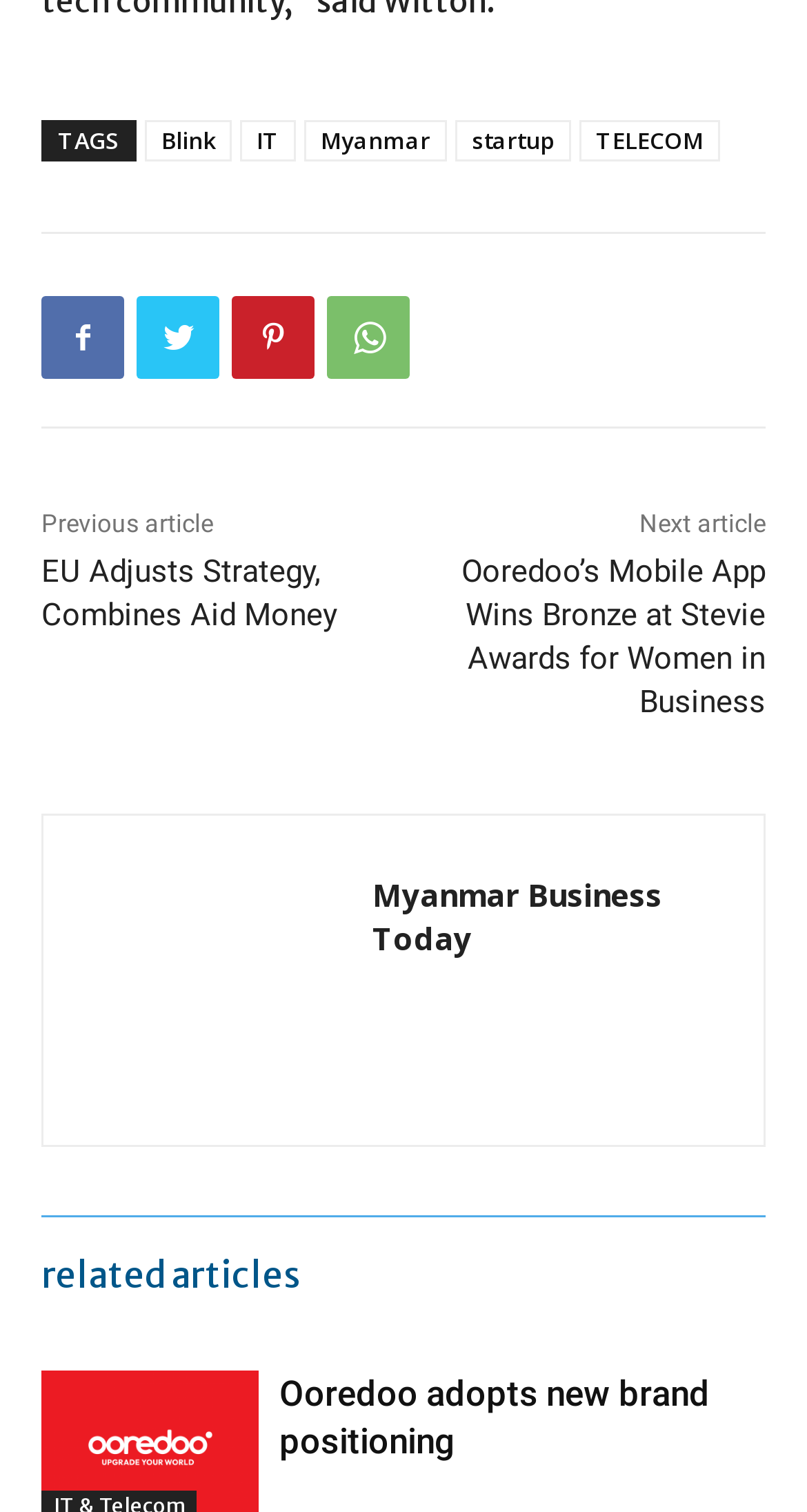Please identify the bounding box coordinates of the region to click in order to complete the given instruction: "View the 'EU Adjusts Strategy, Combines Aid Money' article". The coordinates should be four float numbers between 0 and 1, i.e., [left, top, right, bottom].

[0.051, 0.366, 0.418, 0.419]